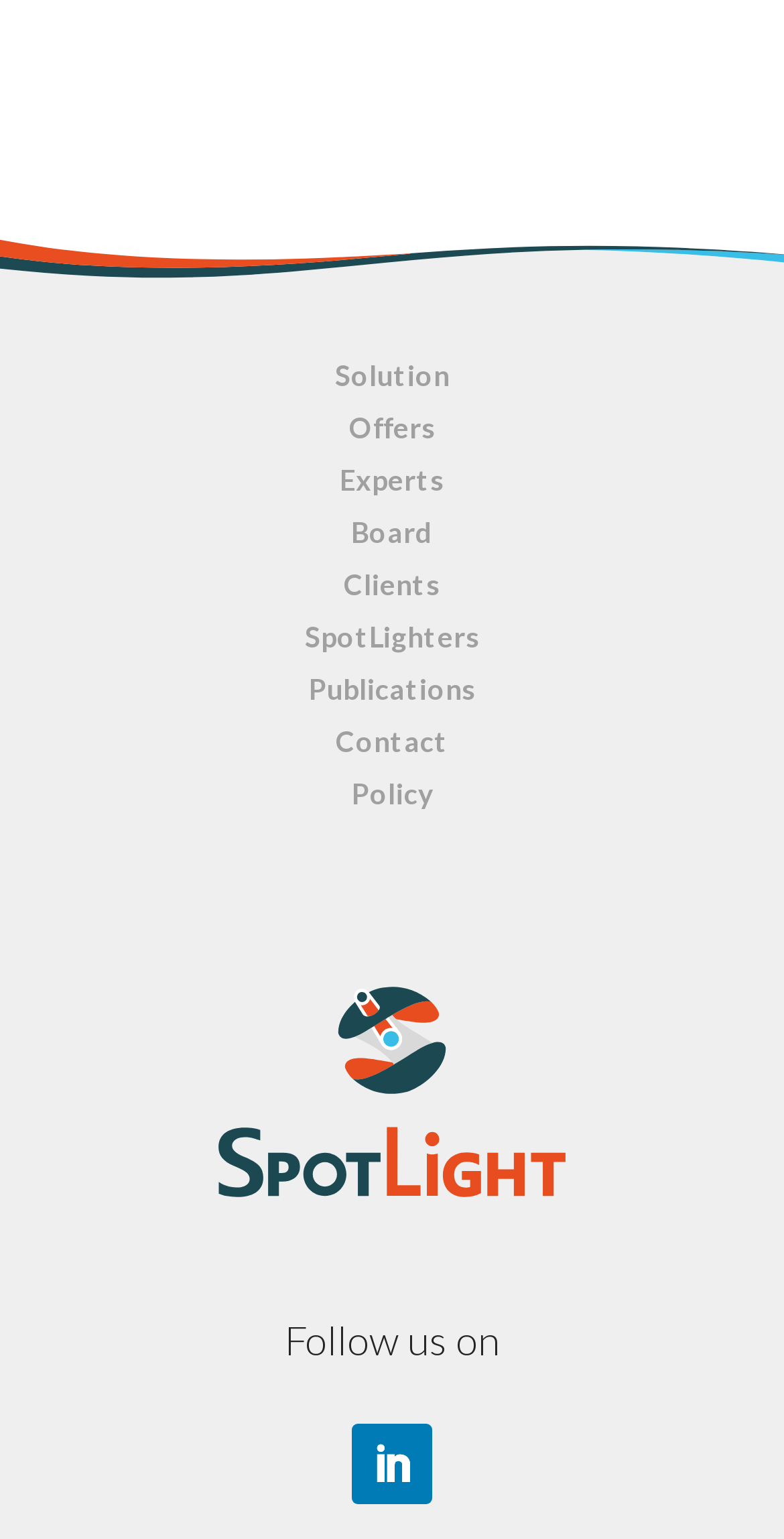Answer this question using a single word or a brief phrase:
How many images are on the webpage?

2